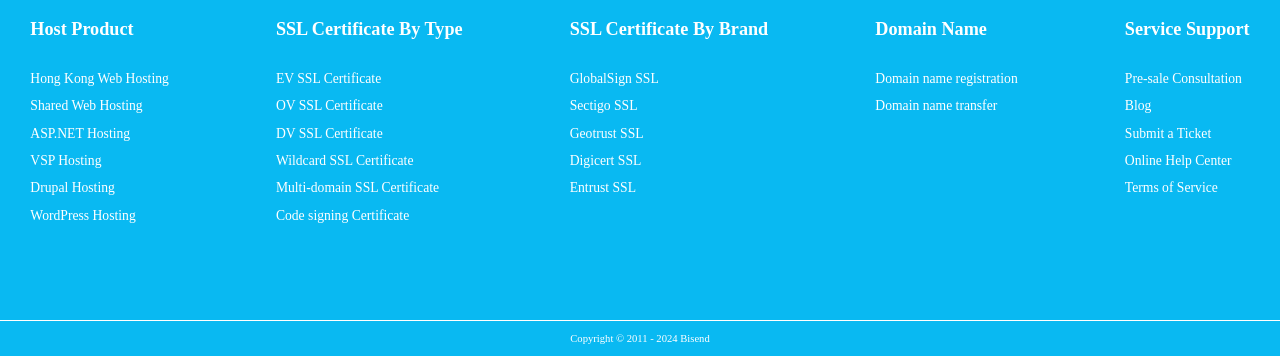Provide the bounding box coordinates for the area that should be clicked to complete the instruction: "View Hong Kong Web Hosting".

[0.024, 0.2, 0.132, 0.242]